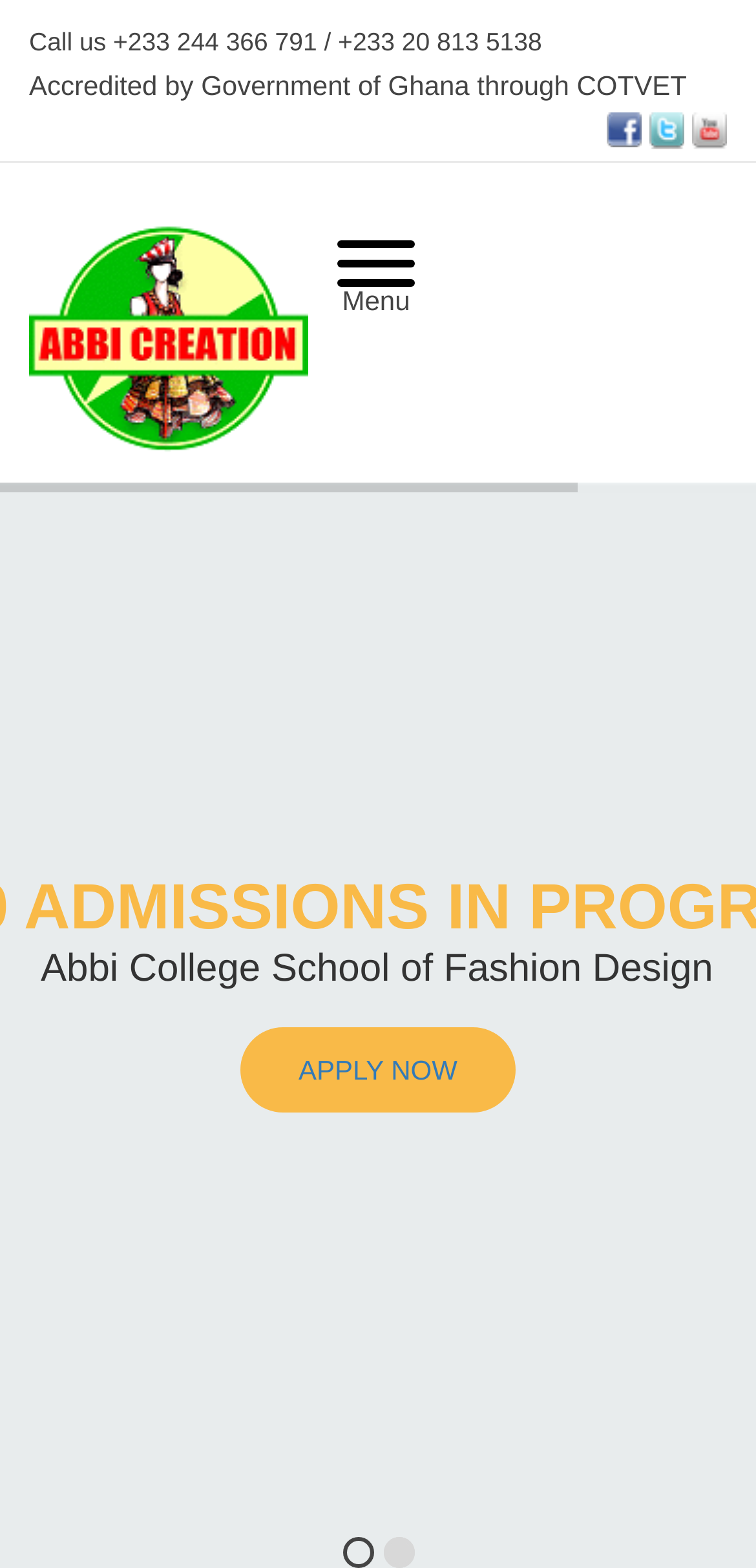Provide a single word or phrase to answer the given question: 
How many social media links are there?

3